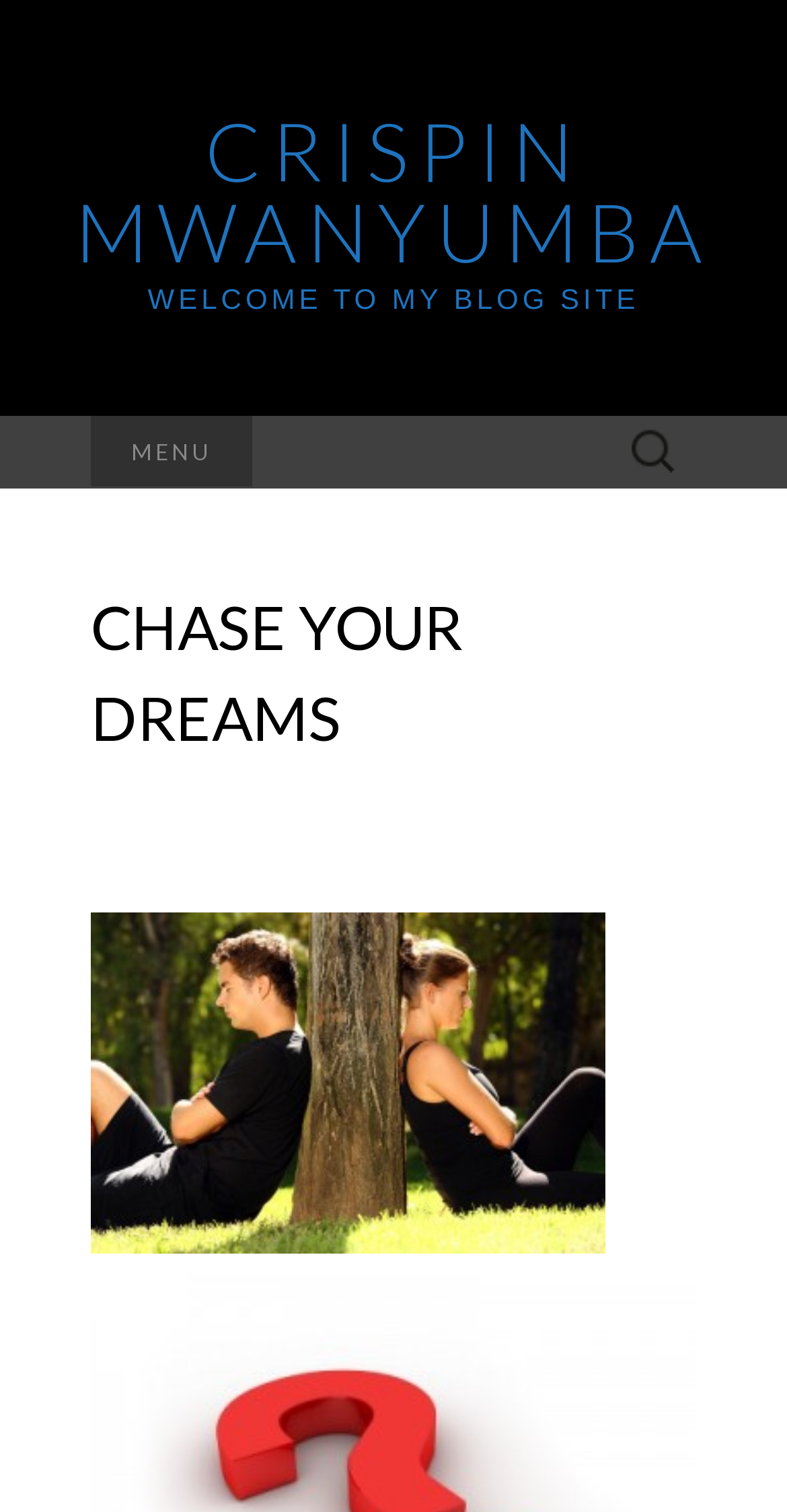Utilize the details in the image to give a detailed response to the question: What is the type of image on the page?

The image is located in the main content area of the page, and it has an alt text 'right-partner-3'. This suggests that the image is related to a partner or a collaboration, but the exact nature of the image is not clear.